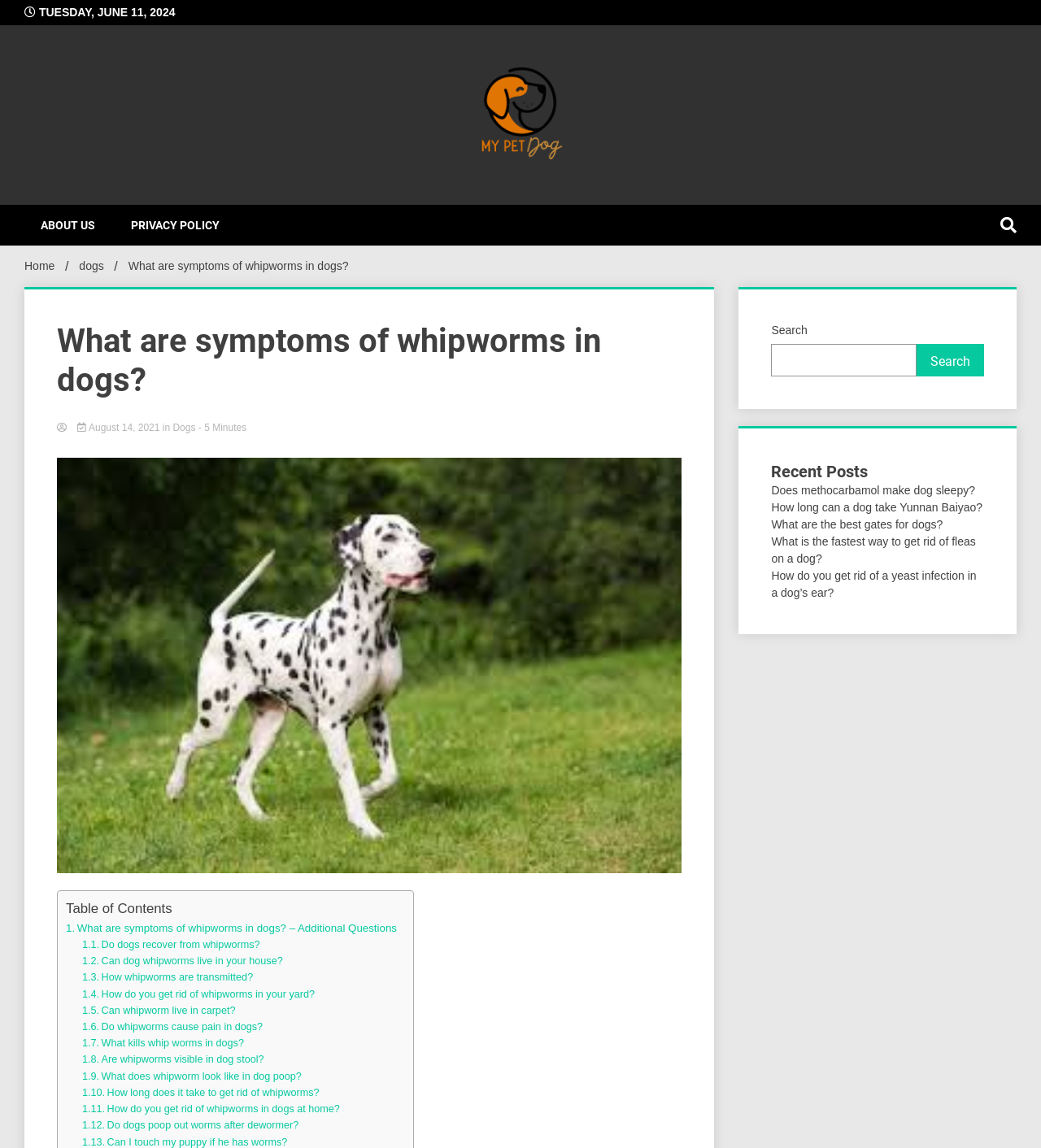Based on the element description: "Privacy Policy", identify the bounding box coordinates for this UI element. The coordinates must be four float numbers between 0 and 1, listed as [left, top, right, bottom].

[0.11, 0.178, 0.226, 0.214]